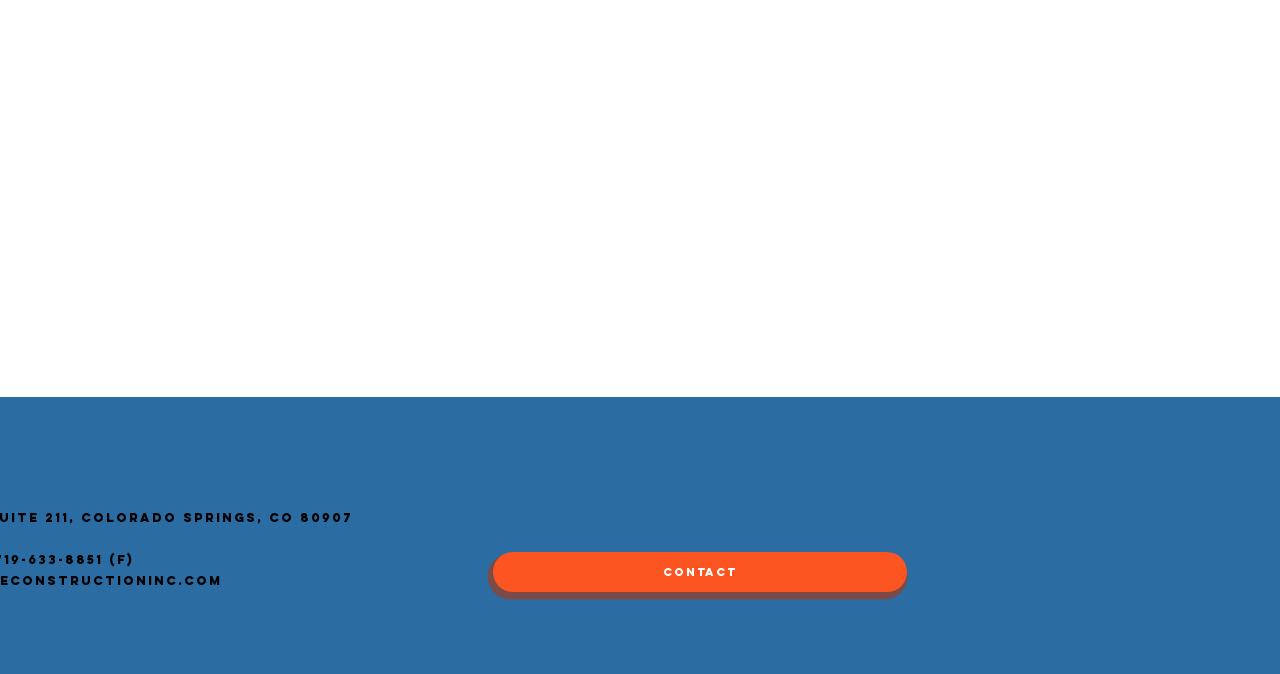Provide the bounding box coordinates of the HTML element described as: "CONTACT". The bounding box coordinates should be four float numbers between 0 and 1, i.e., [left, top, right, bottom].

[0.385, 0.819, 0.709, 0.878]